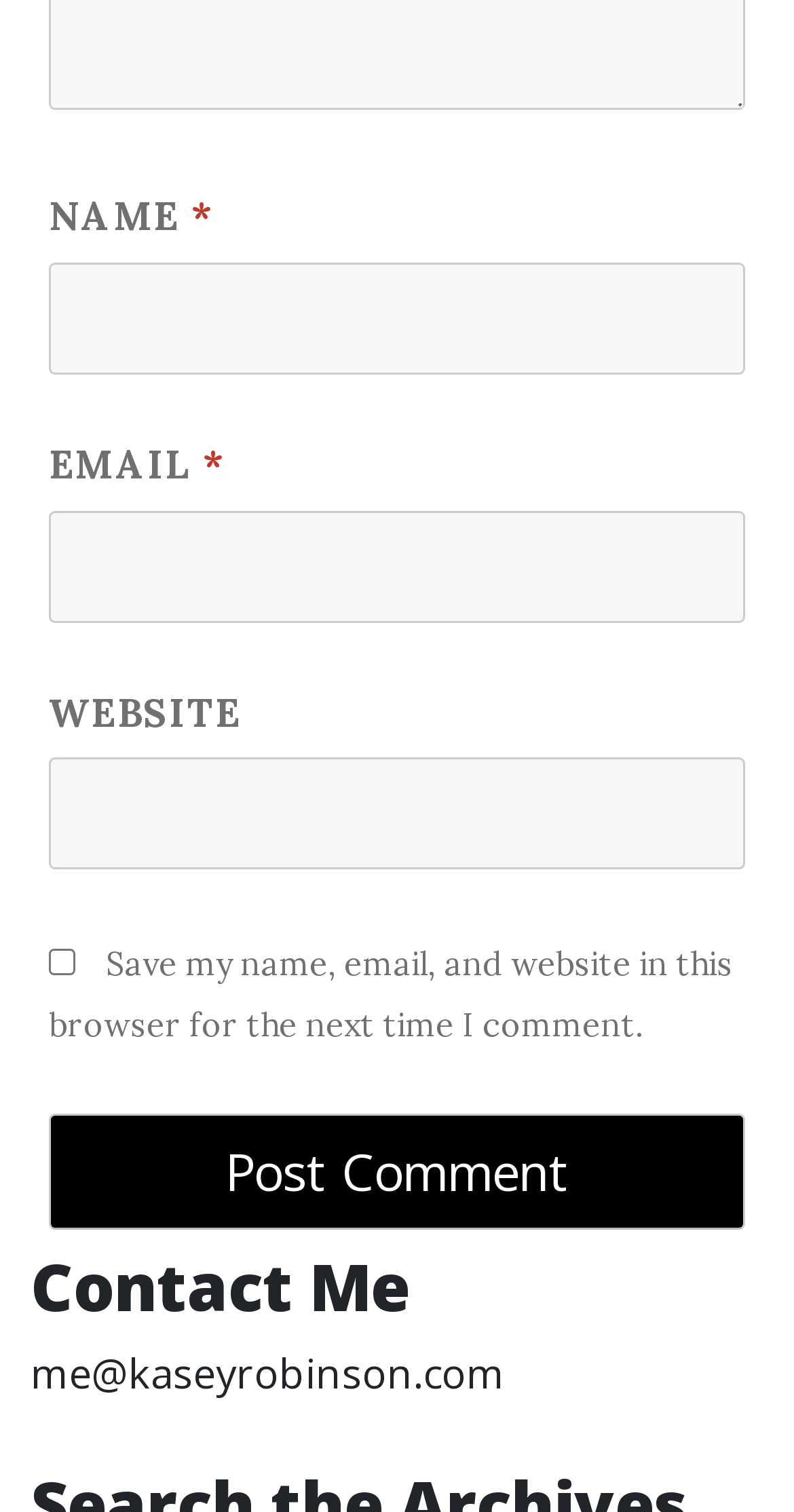Determine the bounding box coordinates of the UI element described by: "parent_node: NAME * name="author"".

[0.062, 0.173, 0.938, 0.247]